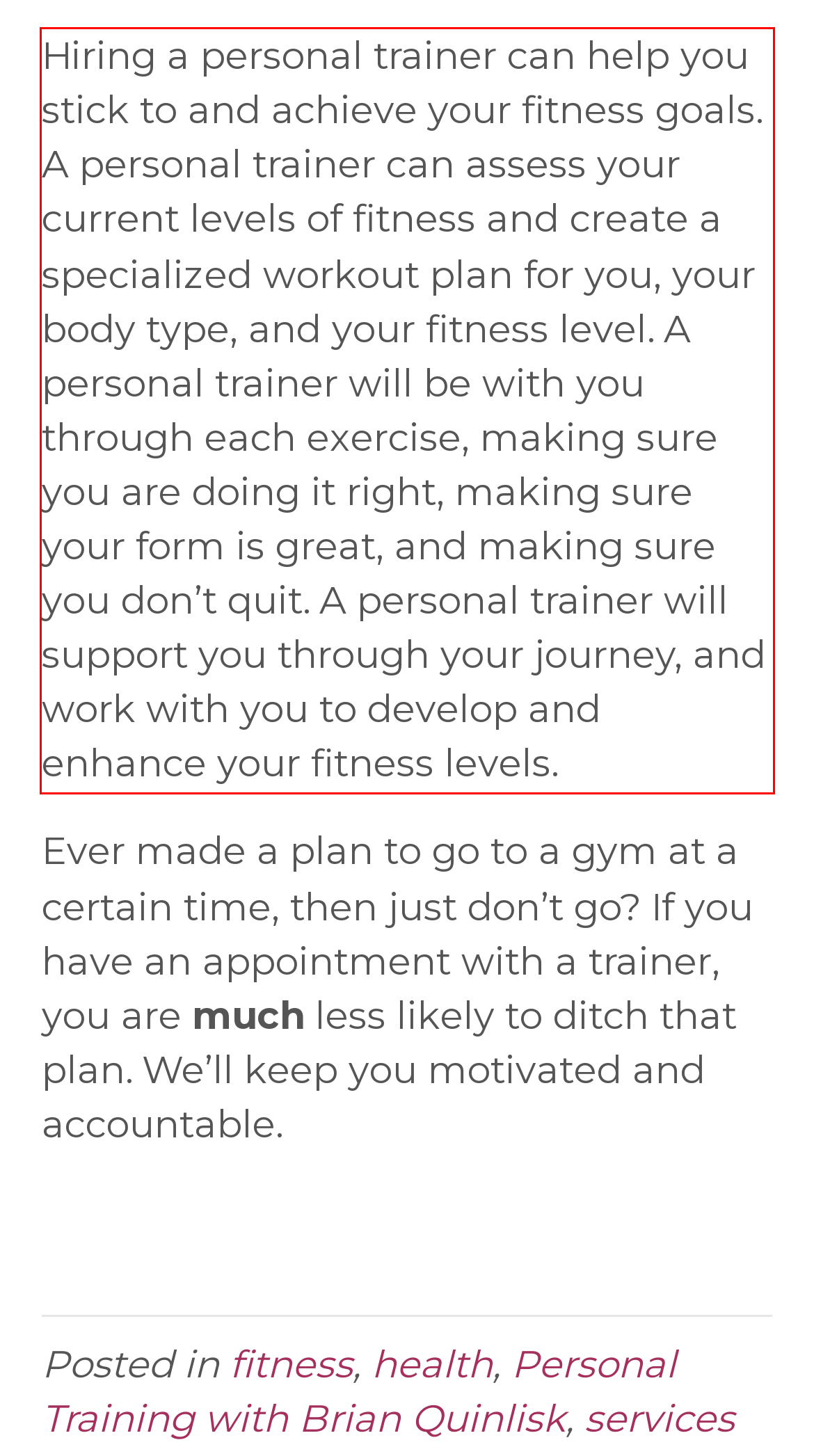You are given a screenshot of a webpage with a UI element highlighted by a red bounding box. Please perform OCR on the text content within this red bounding box.

Hiring a personal trainer can help you stick to and achieve your fitness goals. A personal trainer can assess your current levels of fitness and create a specialized workout plan for you, your body type, and your fitness level. A personal trainer will be with you through each exercise, making sure you are doing it right, making sure your form is great, and making sure you don’t quit. A personal trainer will support you through your journey, and work with you to develop and enhance your fitness levels.